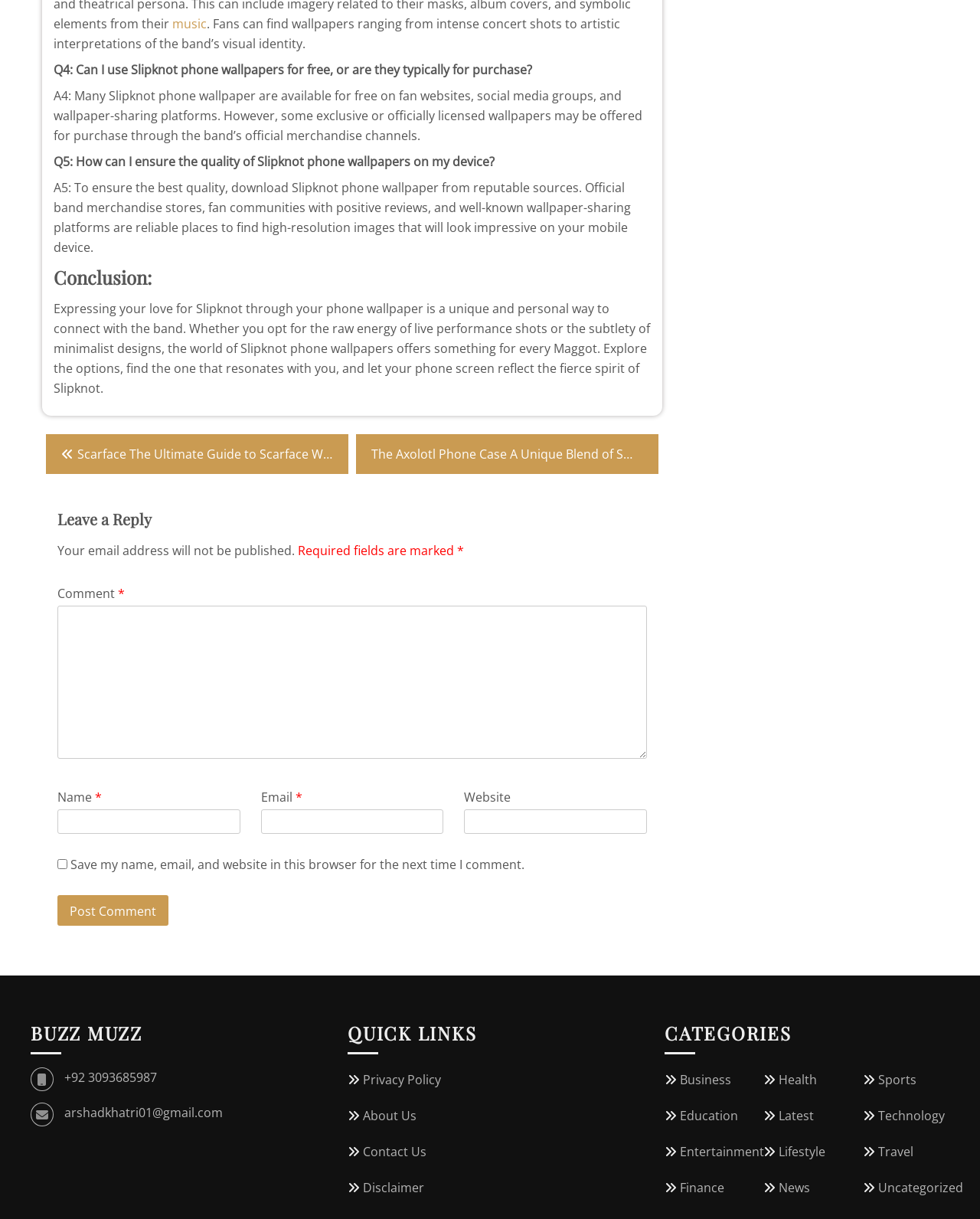What categories are available on the website?
Answer briefly with a single word or phrase based on the image.

Business, Education, Entertainment, etc.